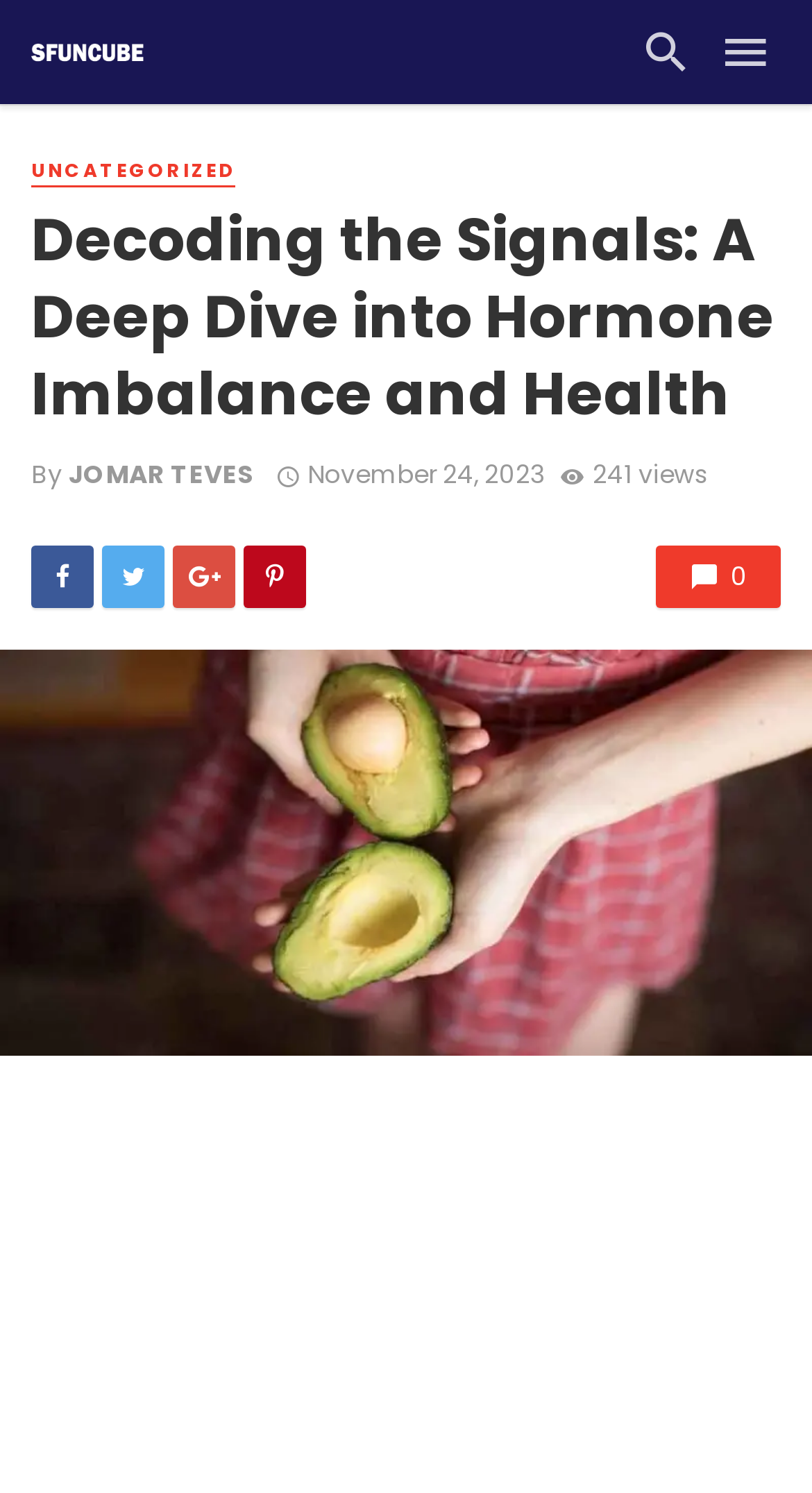Using the information from the screenshot, answer the following question thoroughly:
What is the category of the article?

I found the category of the article by looking at the section that contains the article's metadata, where it displays the category, which is 'UNCATEGORIZED'.